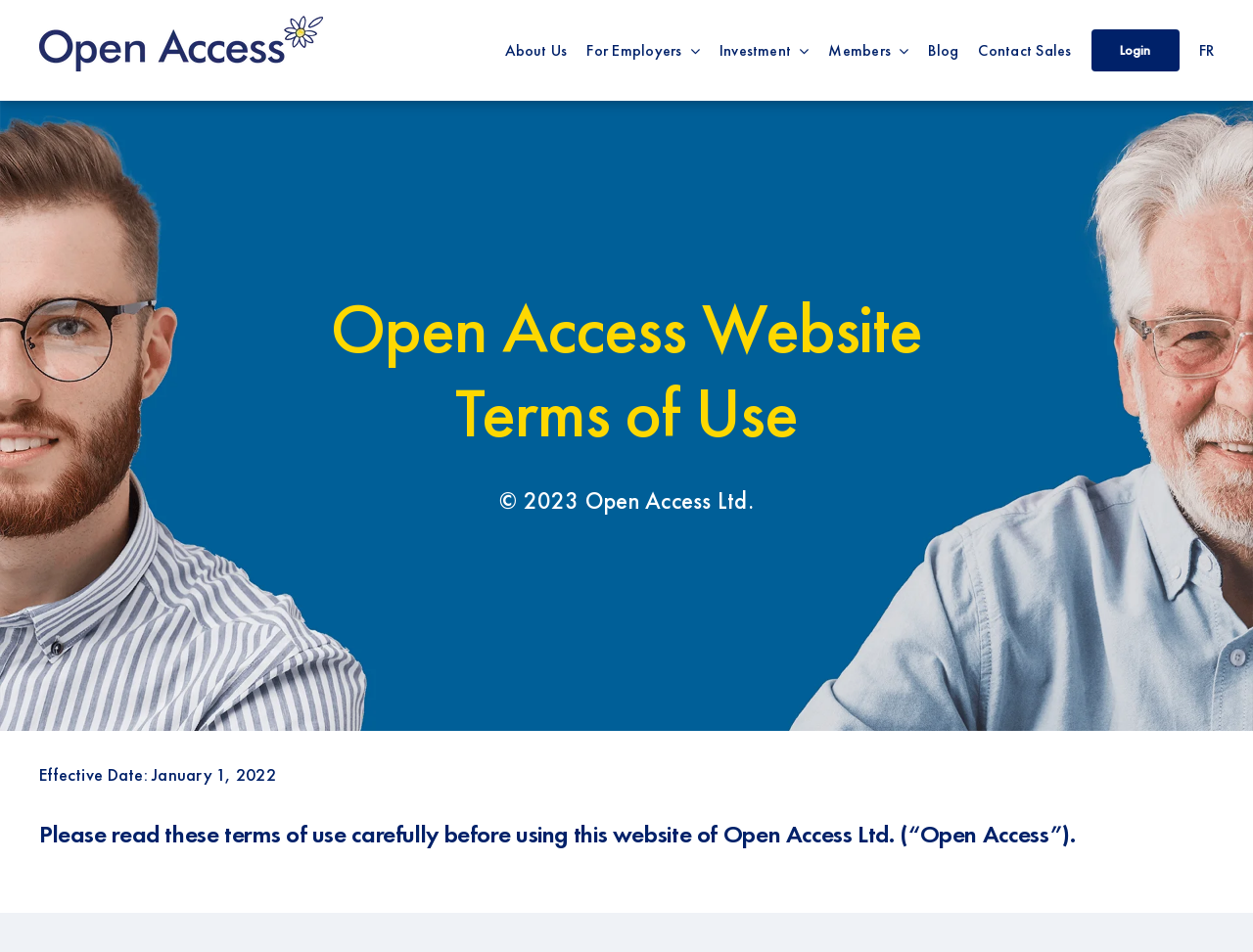Please identify the primary heading of the webpage and give its text content.

Open Access Website Terms of Use